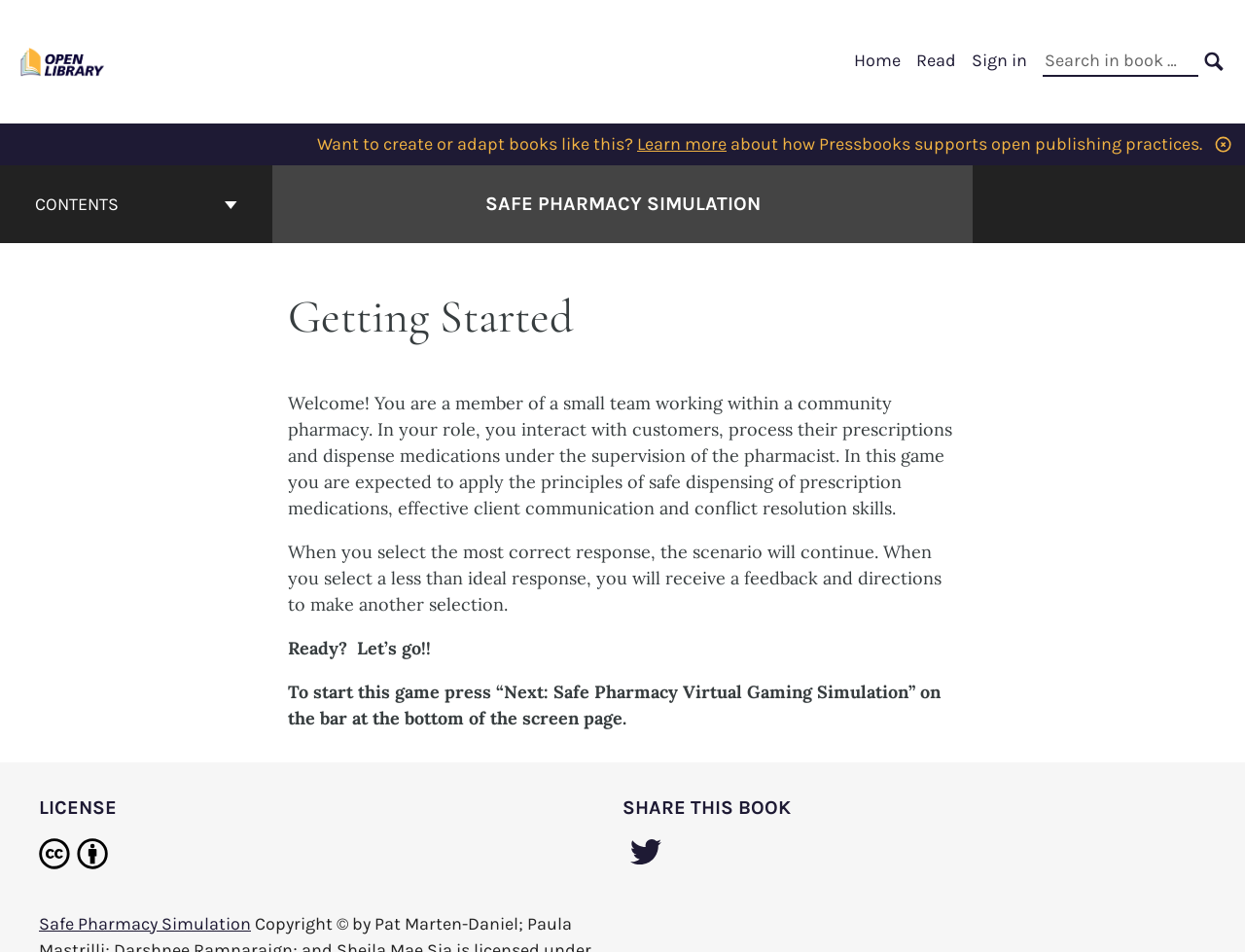Locate the bounding box coordinates of the UI element described by: "Learn more". Provide the coordinates as four float numbers between 0 and 1, formatted as [left, top, right, bottom].

[0.512, 0.14, 0.584, 0.162]